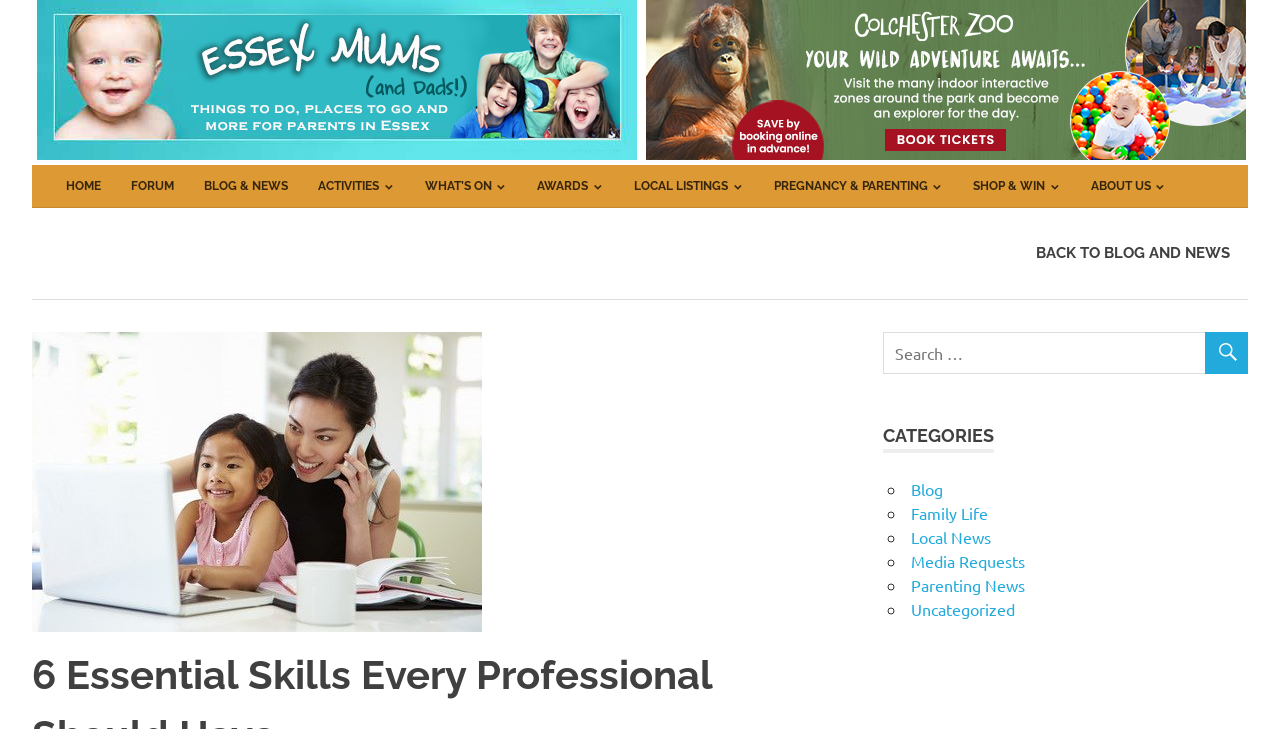Specify the bounding box coordinates of the element's area that should be clicked to execute the given instruction: "go to the BLOG category". The coordinates should be four float numbers between 0 and 1, i.e., [left, top, right, bottom].

[0.712, 0.656, 0.737, 0.684]